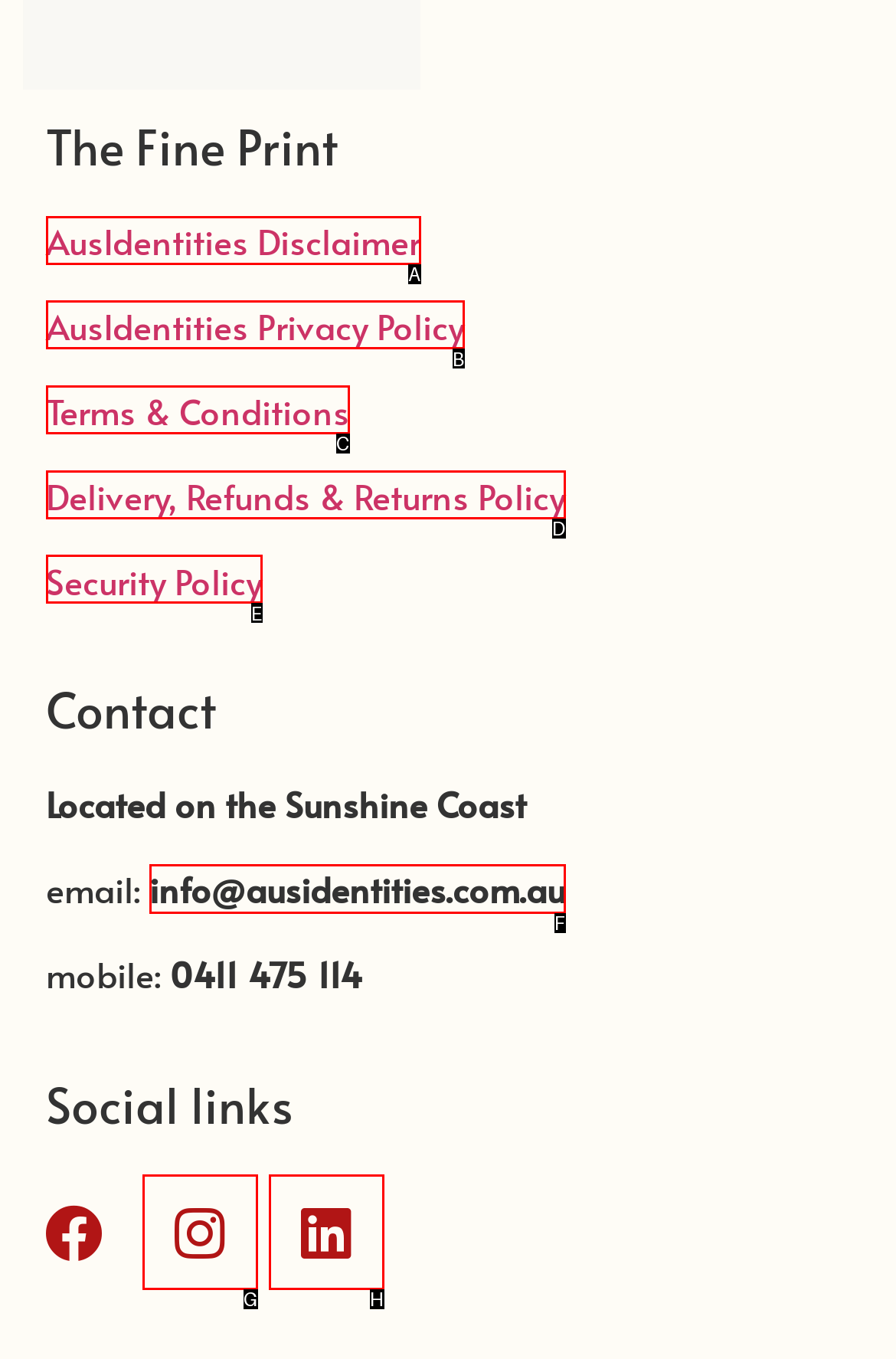Tell me which one HTML element I should click to complete this task: Contact via email Answer with the option's letter from the given choices directly.

F